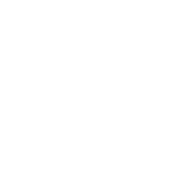What is the name of the company Andrey collaborates with?
Based on the visual, give a brief answer using one word or a short phrase.

Sino Group